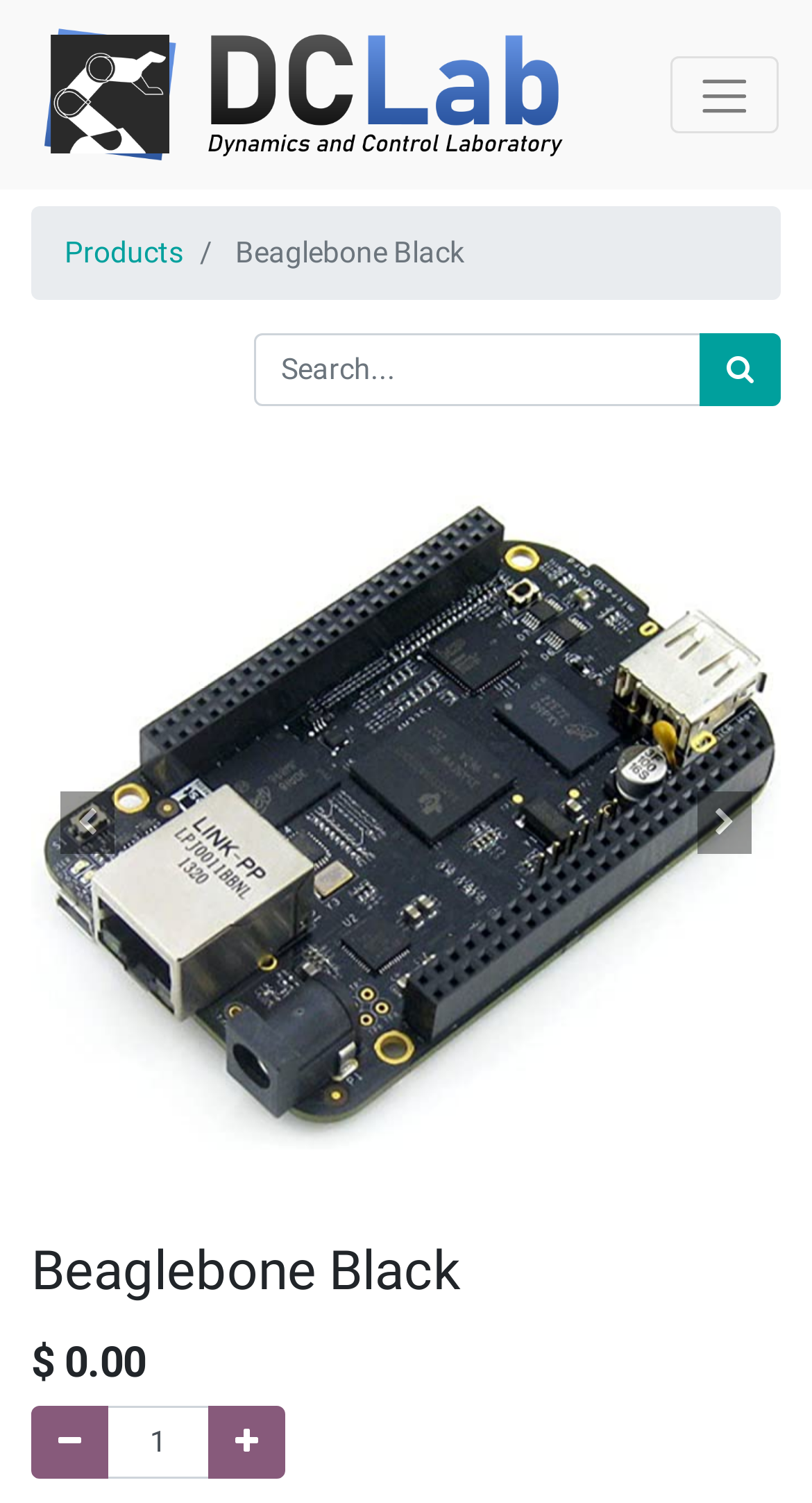Based on the element description, predict the bounding box coordinates (top-left x, top-left y, bottom-right x, bottom-right y) for the UI element in the screenshot: aria-label="Search" title="Search"

[0.862, 0.222, 0.962, 0.27]